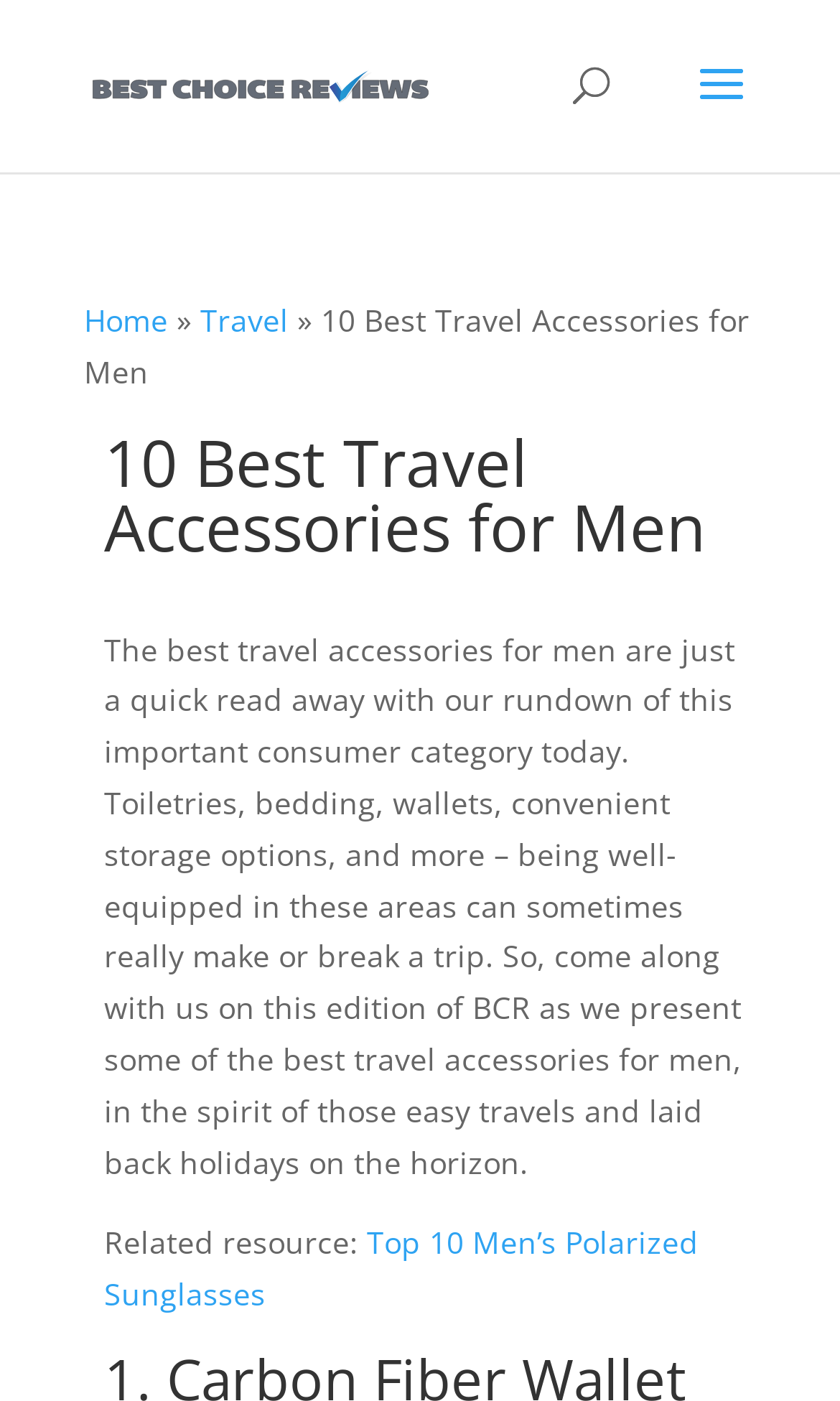What is the category of products being reviewed?
Look at the webpage screenshot and answer the question with a detailed explanation.

Based on the webpage content, specifically the heading '10 Best Travel Accessories for Men' and the description that mentions 'toiletries, bedding, wallets, convenient storage options, and more', it is clear that the category of products being reviewed is travel accessories.